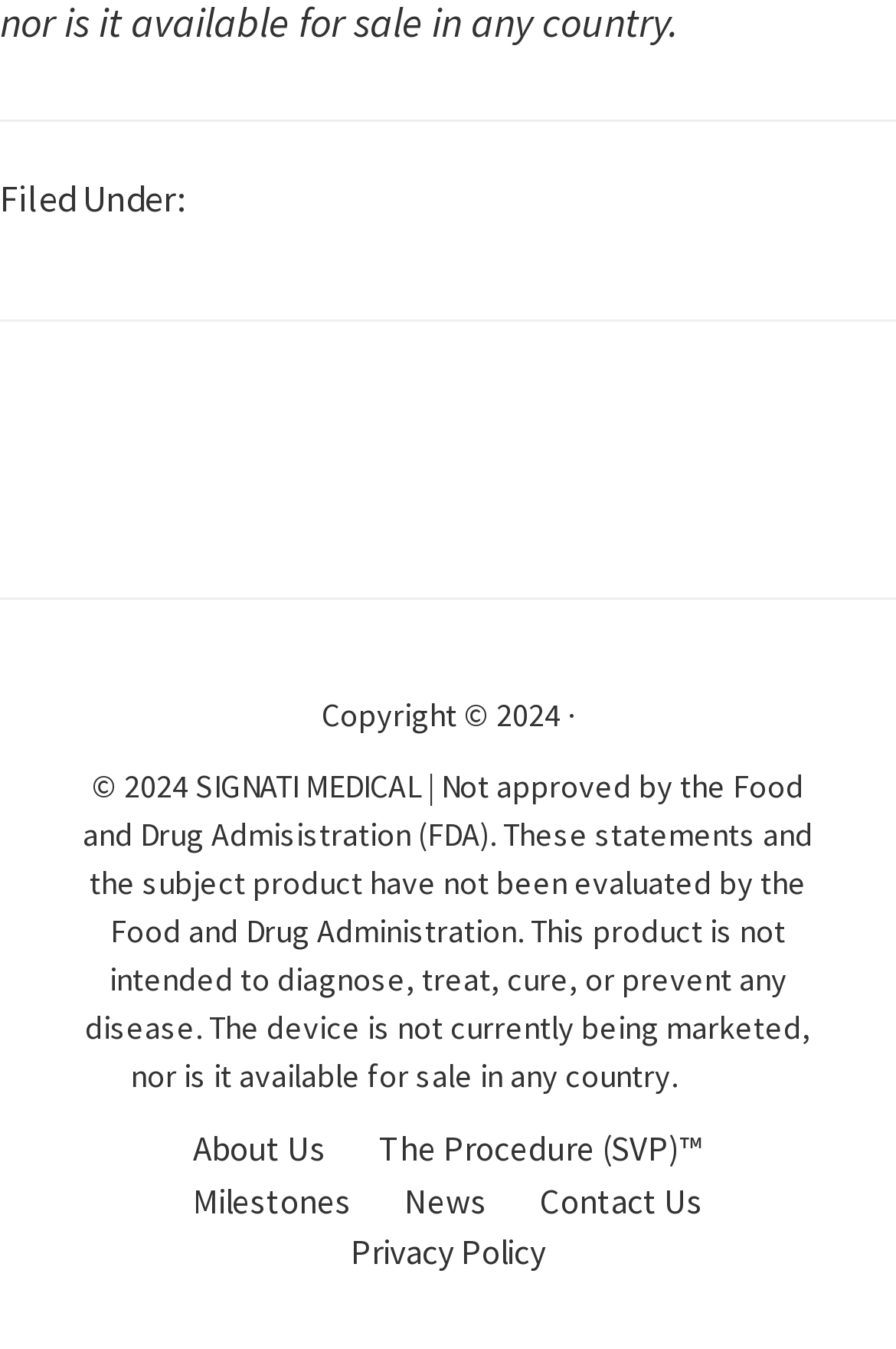Please specify the bounding box coordinates of the clickable region to carry out the following instruction: "Learn about the company". The coordinates should be four float numbers between 0 and 1, in the format [left, top, right, bottom].

[0.215, 0.834, 0.364, 0.872]